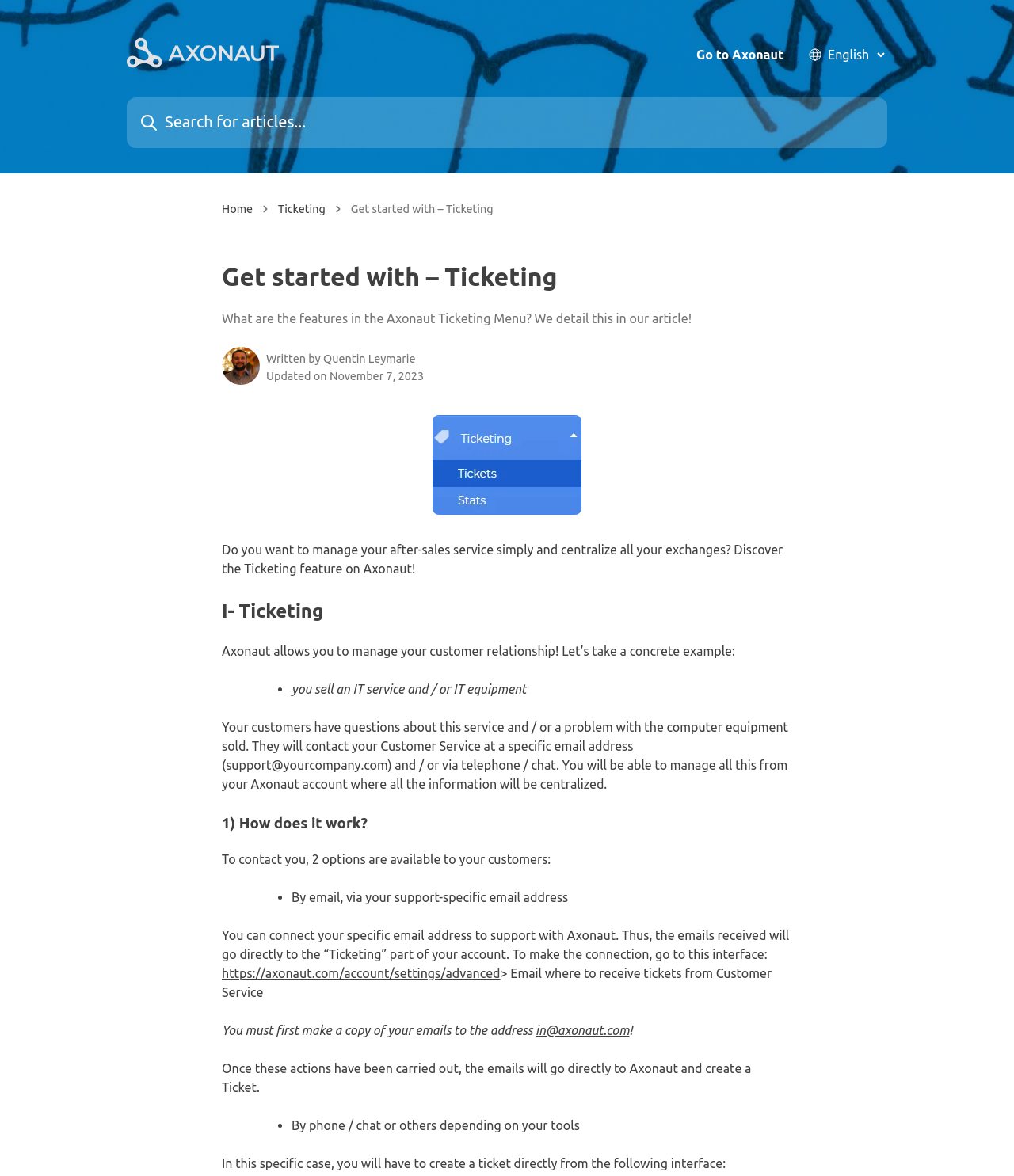Identify the bounding box coordinates for the element that needs to be clicked to fulfill this instruction: "Visit the link to configure email settings". Provide the coordinates in the format of four float numbers between 0 and 1: [left, top, right, bottom].

[0.219, 0.821, 0.493, 0.834]